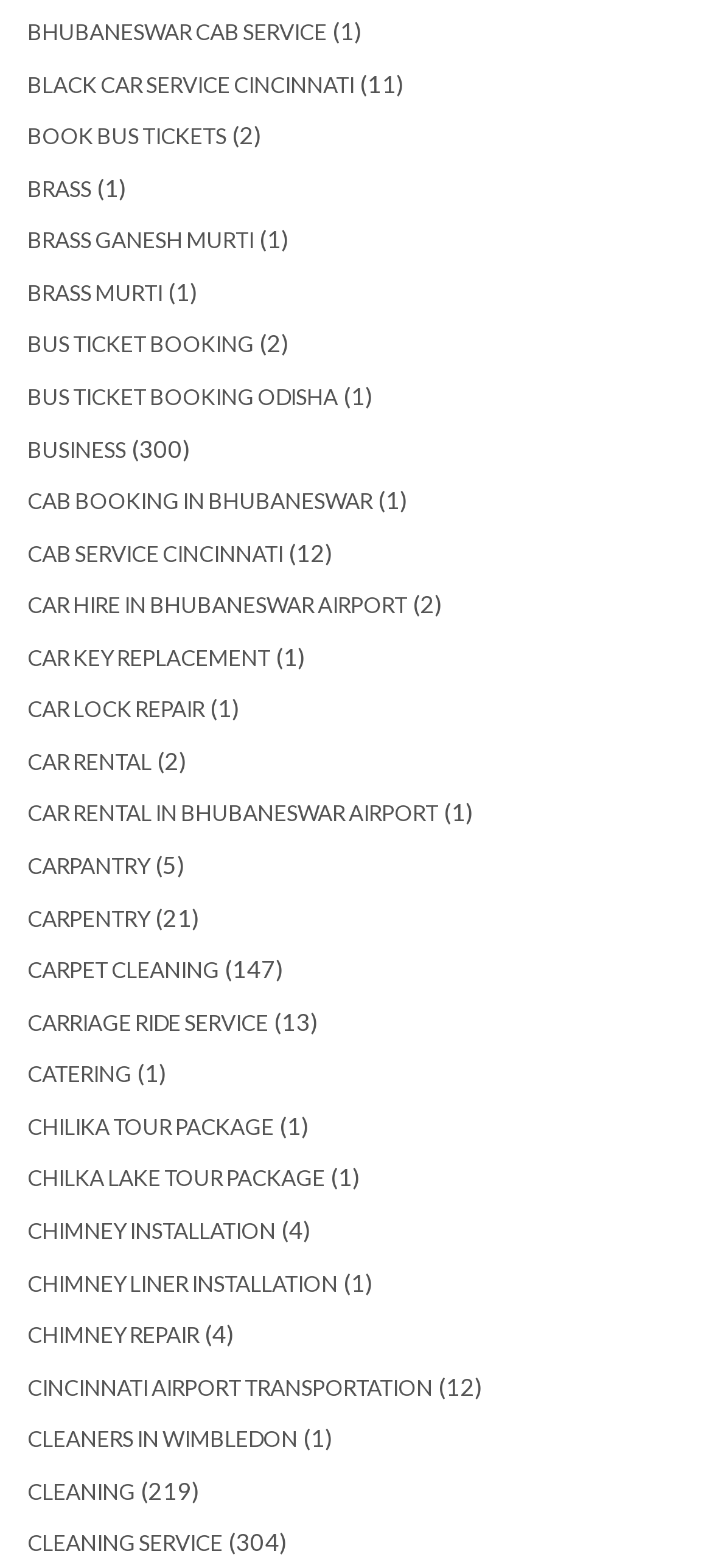Specify the bounding box coordinates of the area to click in order to follow the given instruction: "Search for car rental in Bhubaneswar airport."

[0.038, 0.51, 0.615, 0.528]